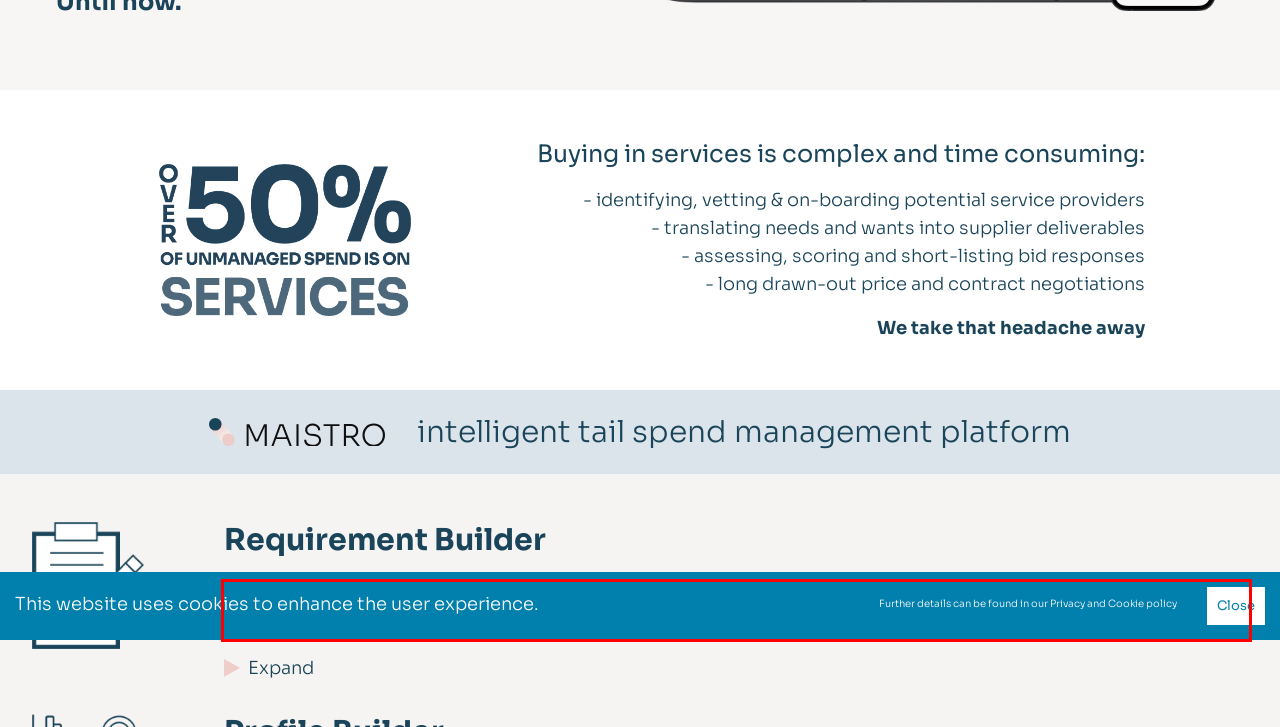Identify and extract the text within the red rectangle in the screenshot of the webpage.

Whether sourcing a low-value repeat service or high-value rolling contract, the Requirement Builder sets you up for success with speed.